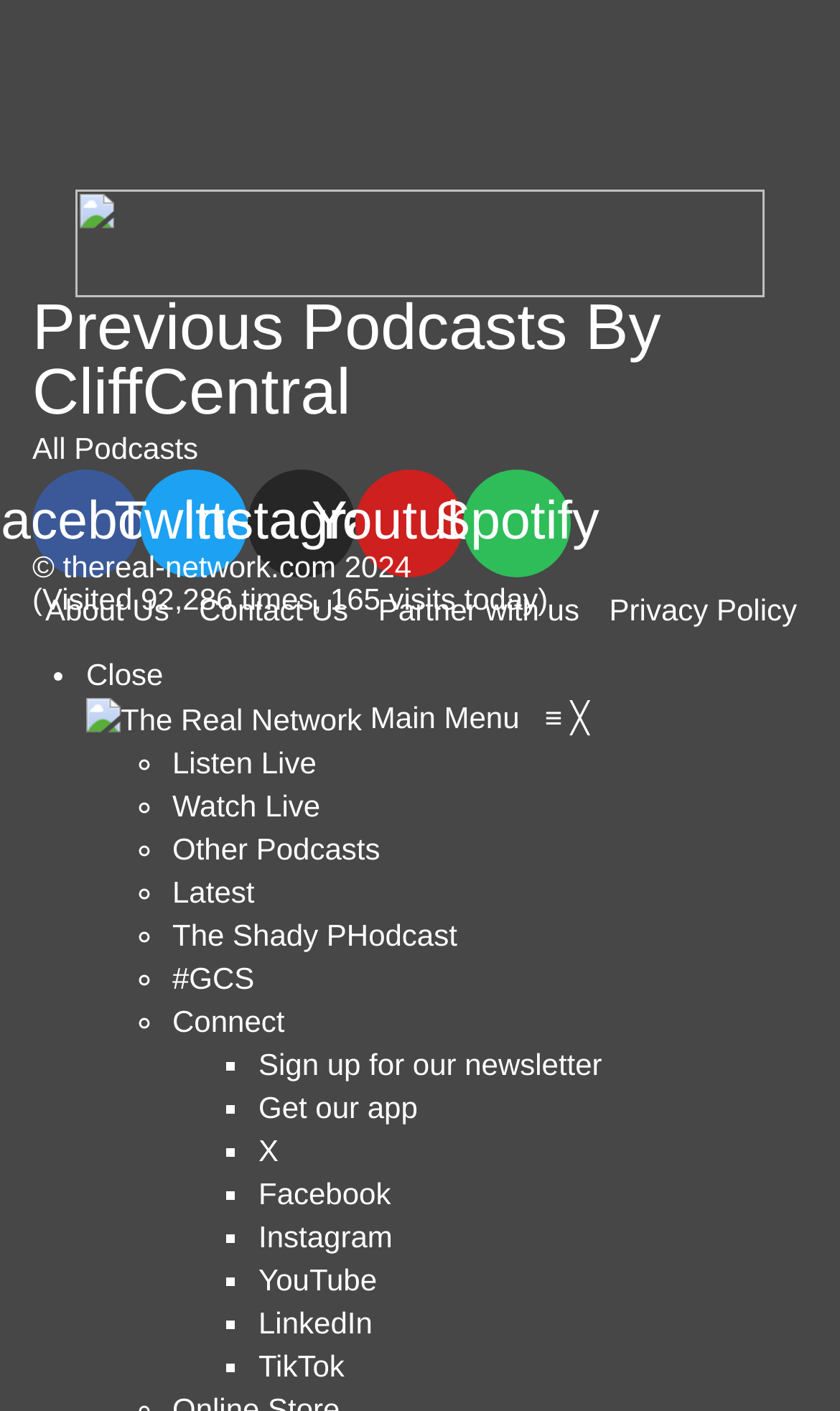What are the social media platforms linked on the webpage?
Please provide an in-depth and detailed response to the question.

The social media platforms linked on the webpage can be found in the link elements with the text 'Facebook', 'Twitter', 'Instagram', and 'Youtube' located at the top of the webpage.